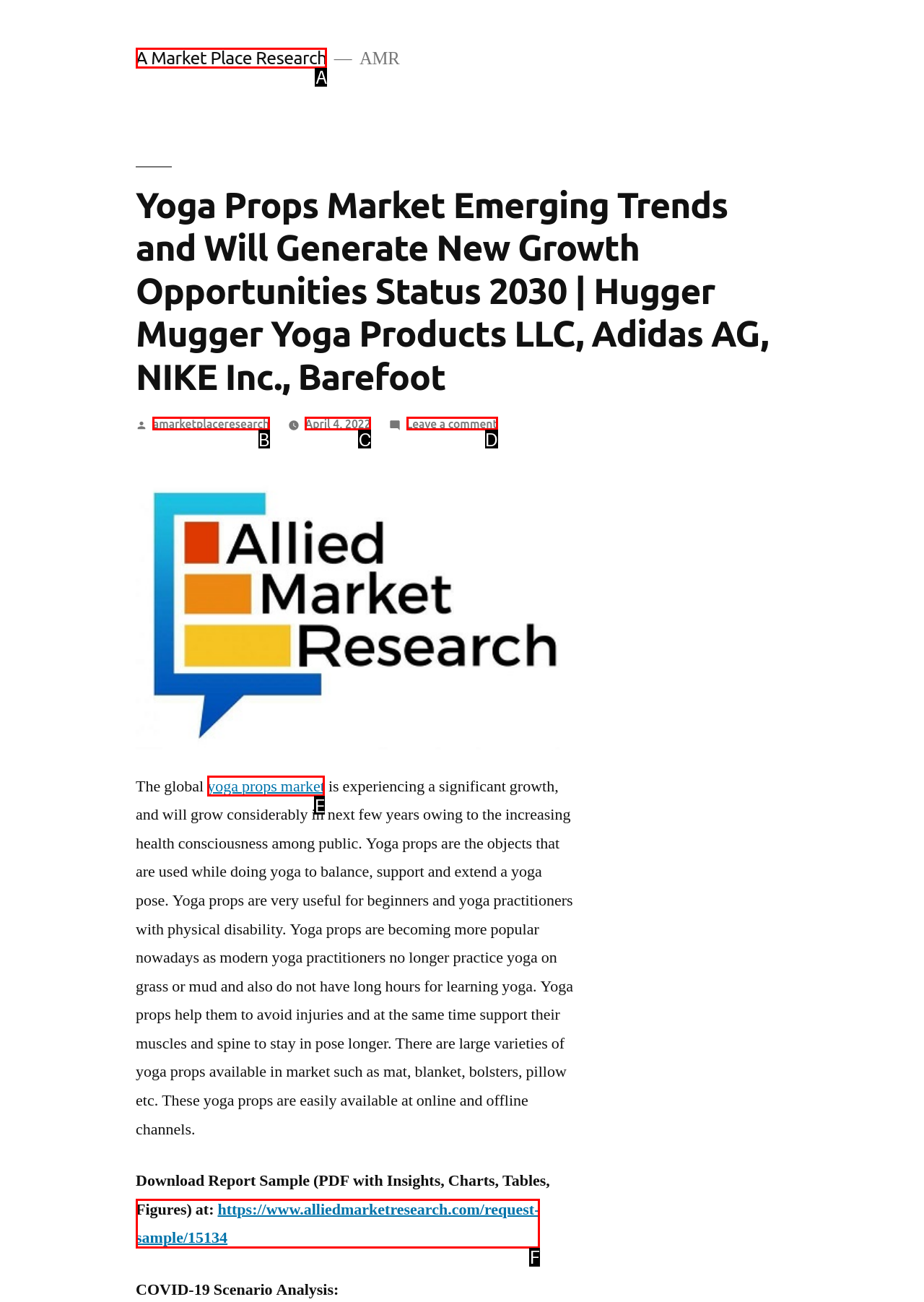Please select the letter of the HTML element that fits the description: yoga props market. Answer with the option's letter directly.

E